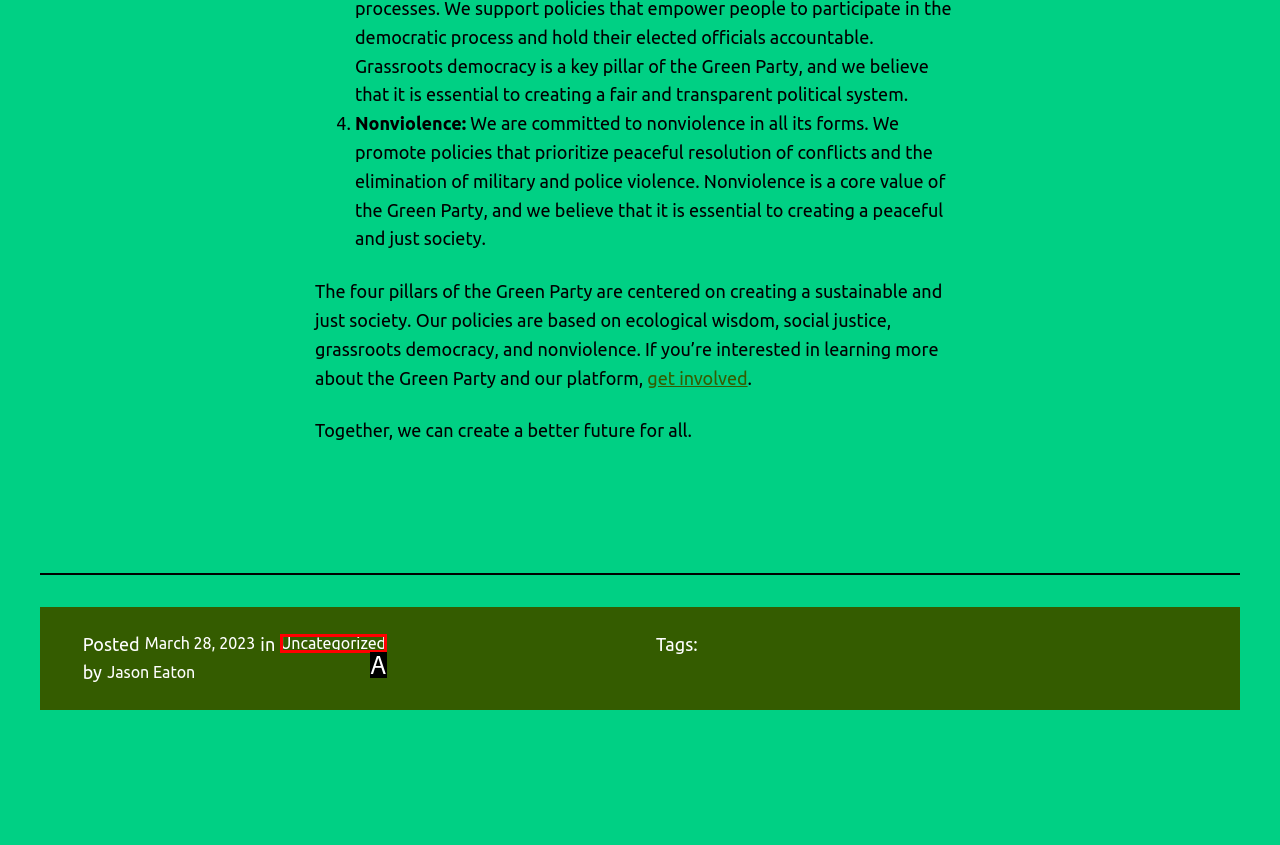Determine which UI element matches this description: Uncategorized
Reply with the appropriate option's letter.

A